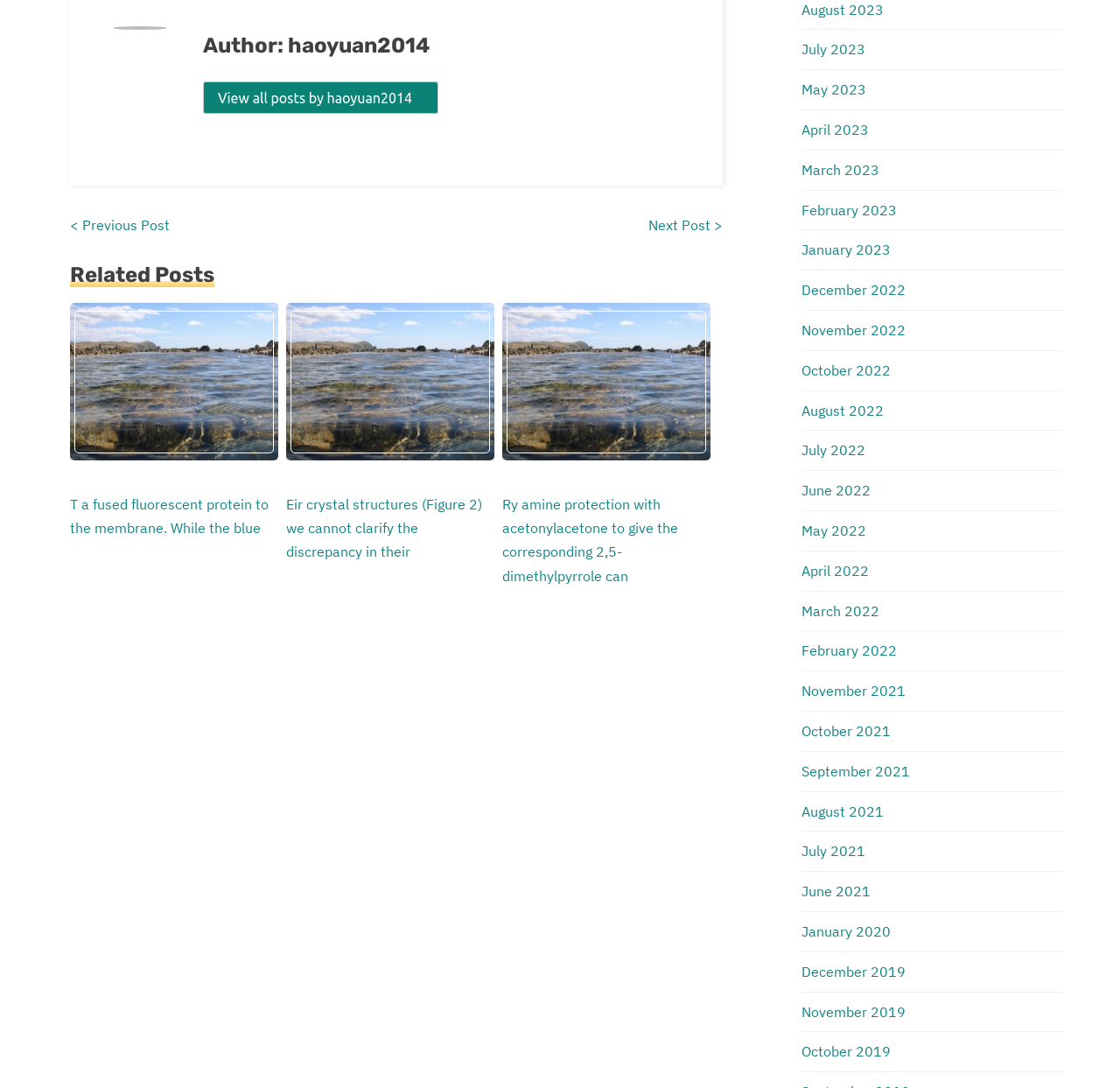Please identify the bounding box coordinates of the area I need to click to accomplish the following instruction: "Go to previous post".

[0.062, 0.199, 0.152, 0.215]